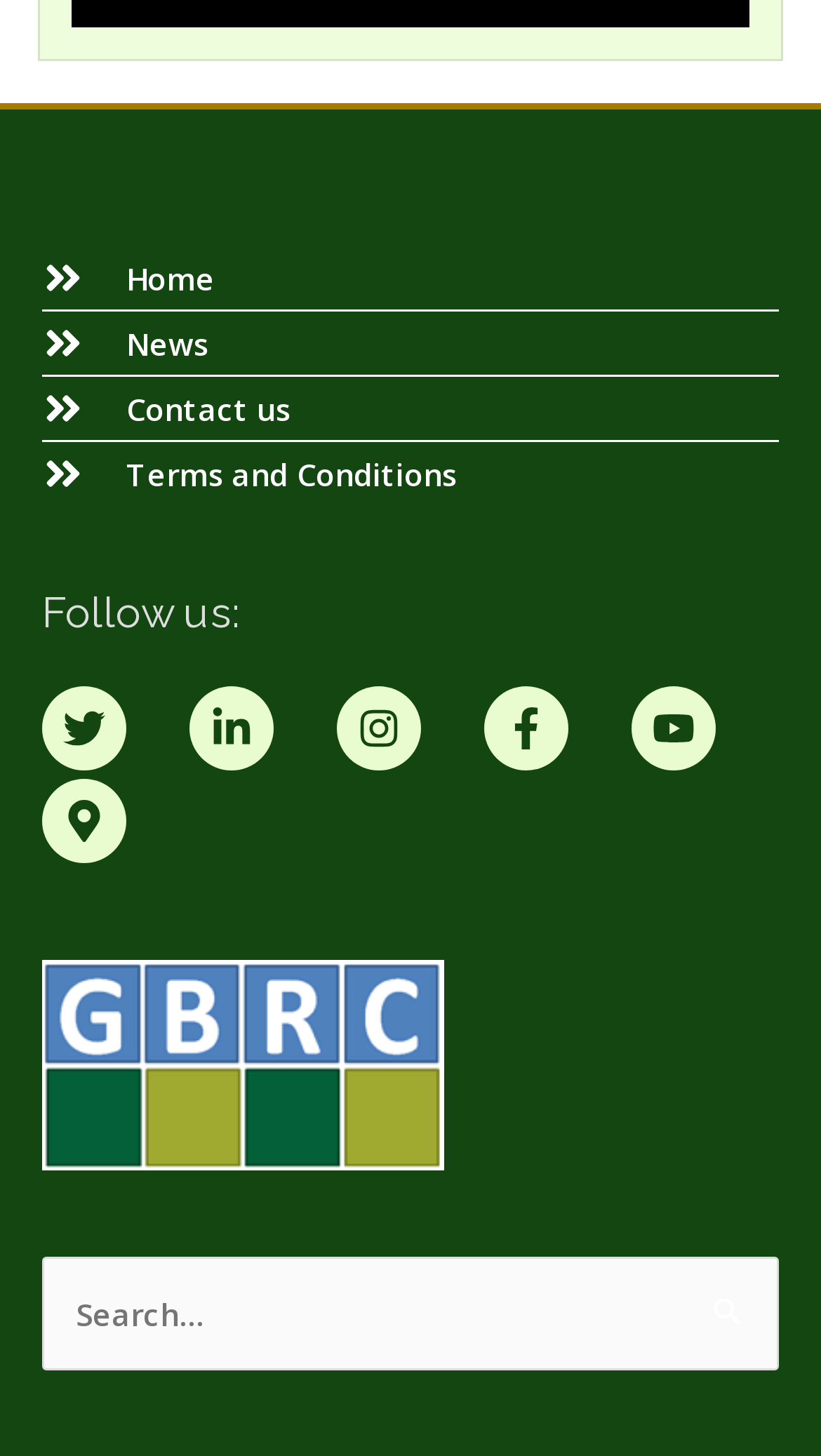Please determine the bounding box coordinates of the element to click in order to execute the following instruction: "Follow us on Twitter". The coordinates should be four float numbers between 0 and 1, specified as [left, top, right, bottom].

[0.051, 0.471, 0.221, 0.529]